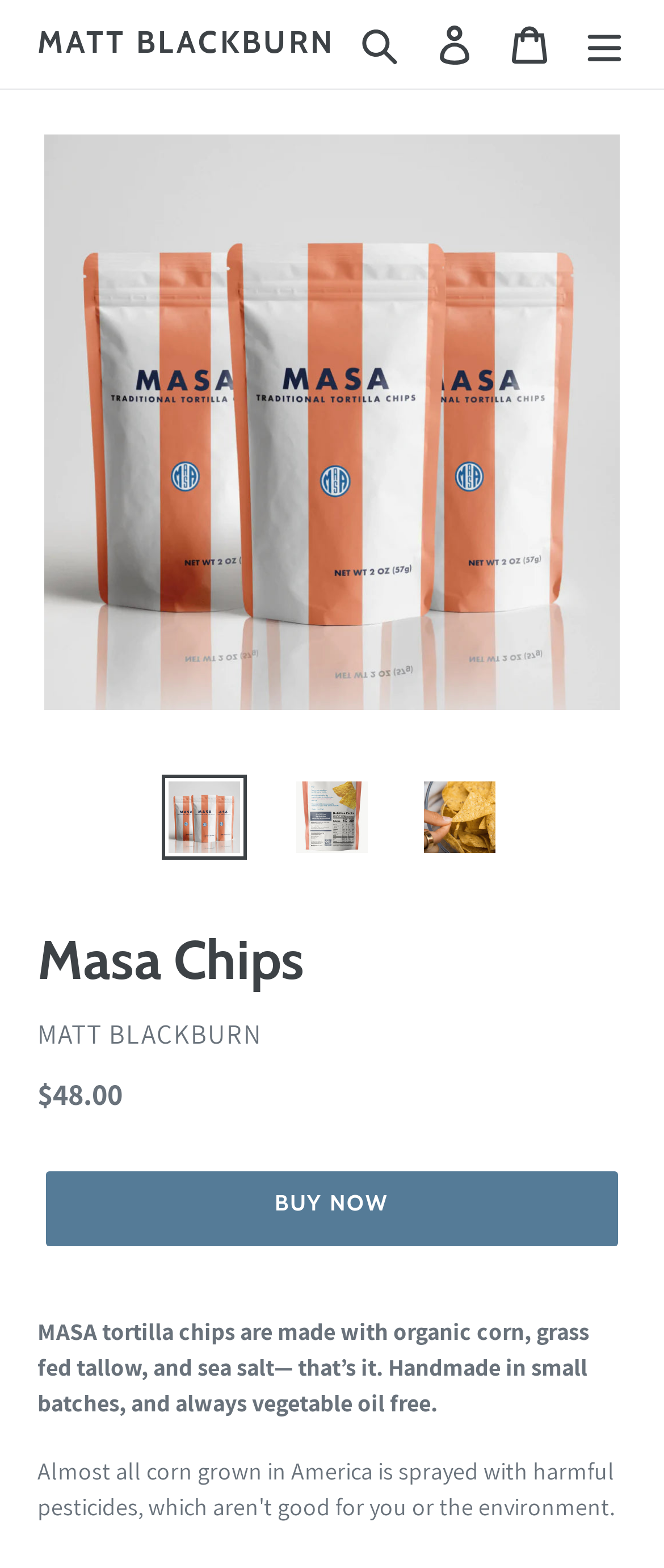Given the following UI element description: "parent_node: Search aria-label="Menu"", find the bounding box coordinates in the webpage screenshot.

[0.854, 0.004, 0.967, 0.052]